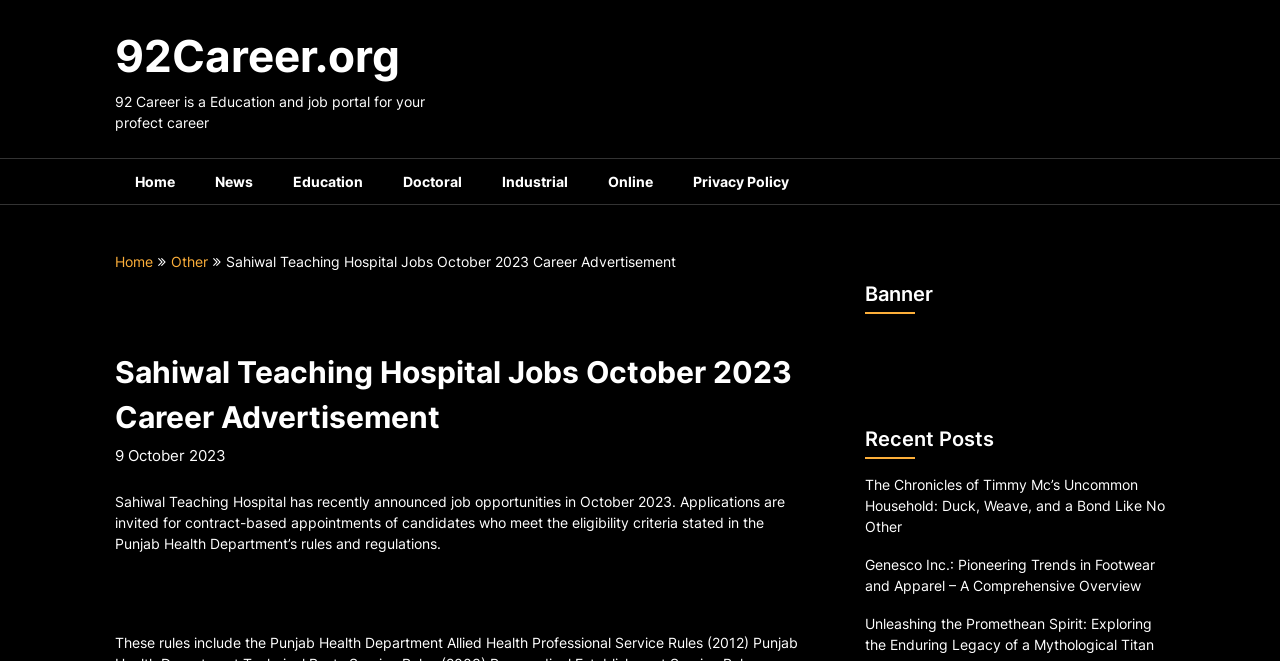Using the provided description: "Privacy Policy", find the bounding box coordinates of the corresponding UI element. The output should be four float numbers between 0 and 1, in the format [left, top, right, bottom].

[0.526, 0.24, 0.632, 0.308]